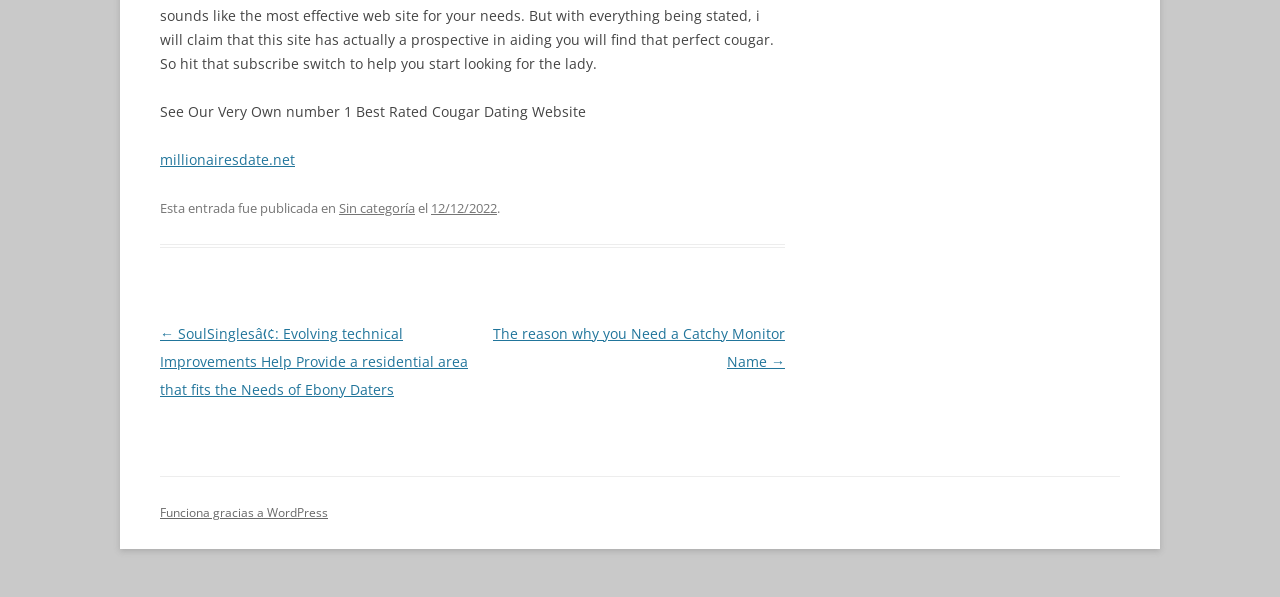What is the navigation section title? Examine the screenshot and reply using just one word or a brief phrase.

Navegación de entradas